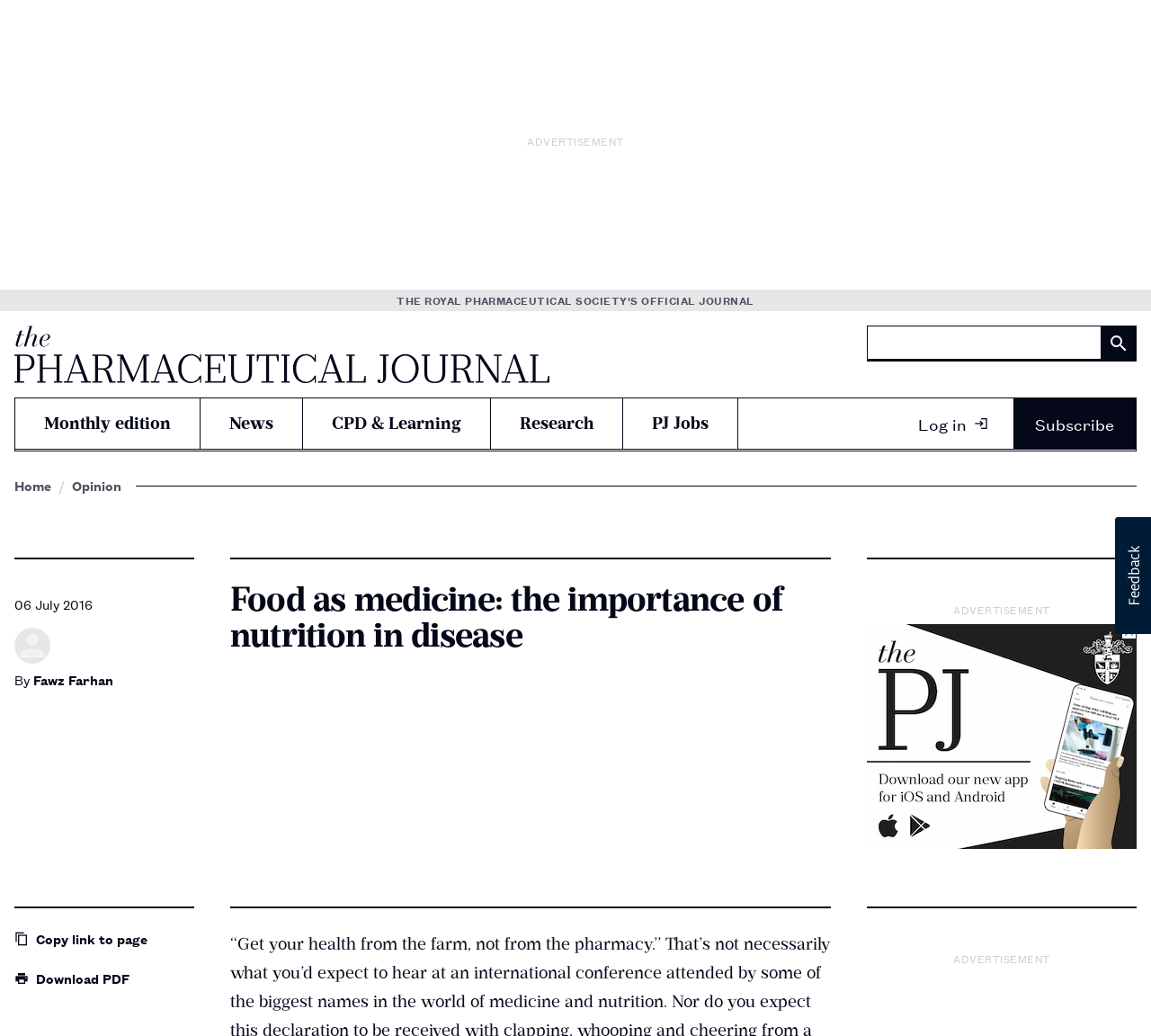Identify the bounding box coordinates for the region of the element that should be clicked to carry out the instruction: "Log in to the website". The bounding box coordinates should be four float numbers between 0 and 1, i.e., [left, top, right, bottom].

[0.779, 0.385, 0.874, 0.433]